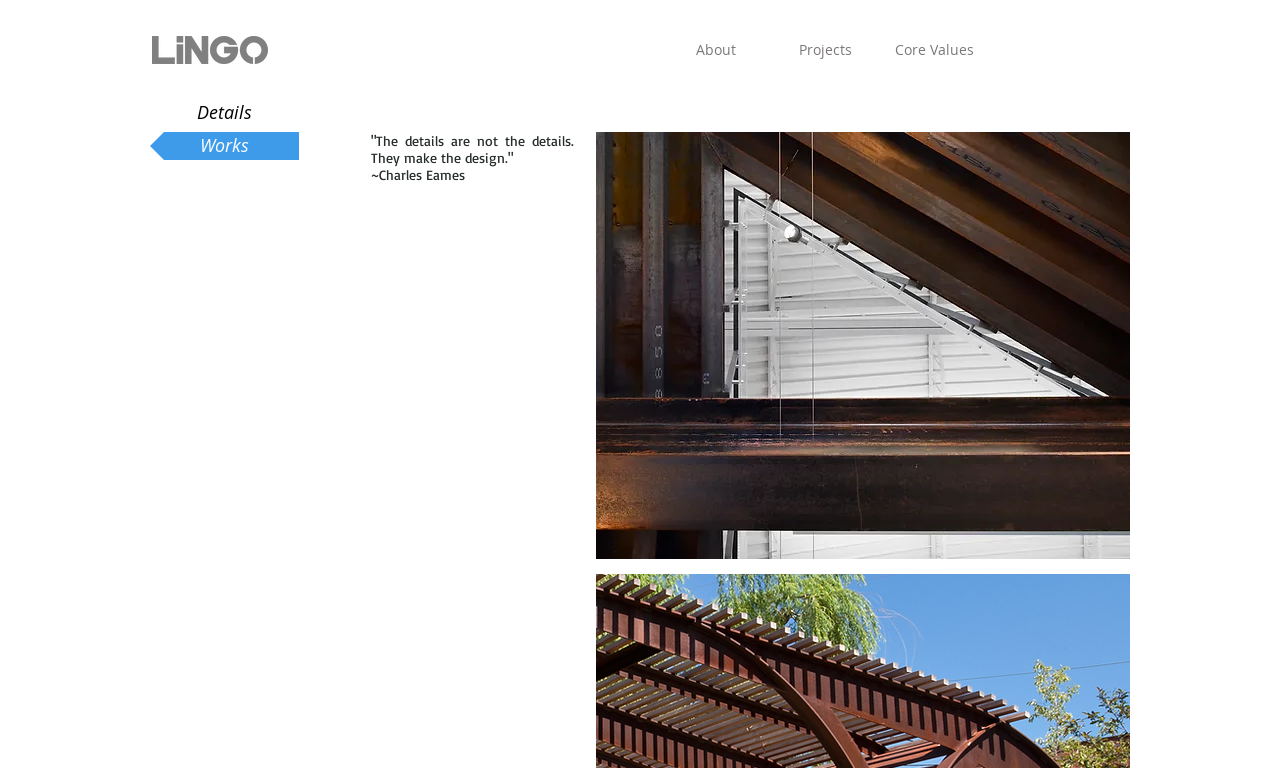Provide the bounding box coordinates in the format (top-left x, top-left y, bottom-right x, bottom-right y). All values are floating point numbers between 0 and 1. Determine the bounding box coordinate of the UI element described as: About

[0.517, 0.047, 0.602, 0.083]